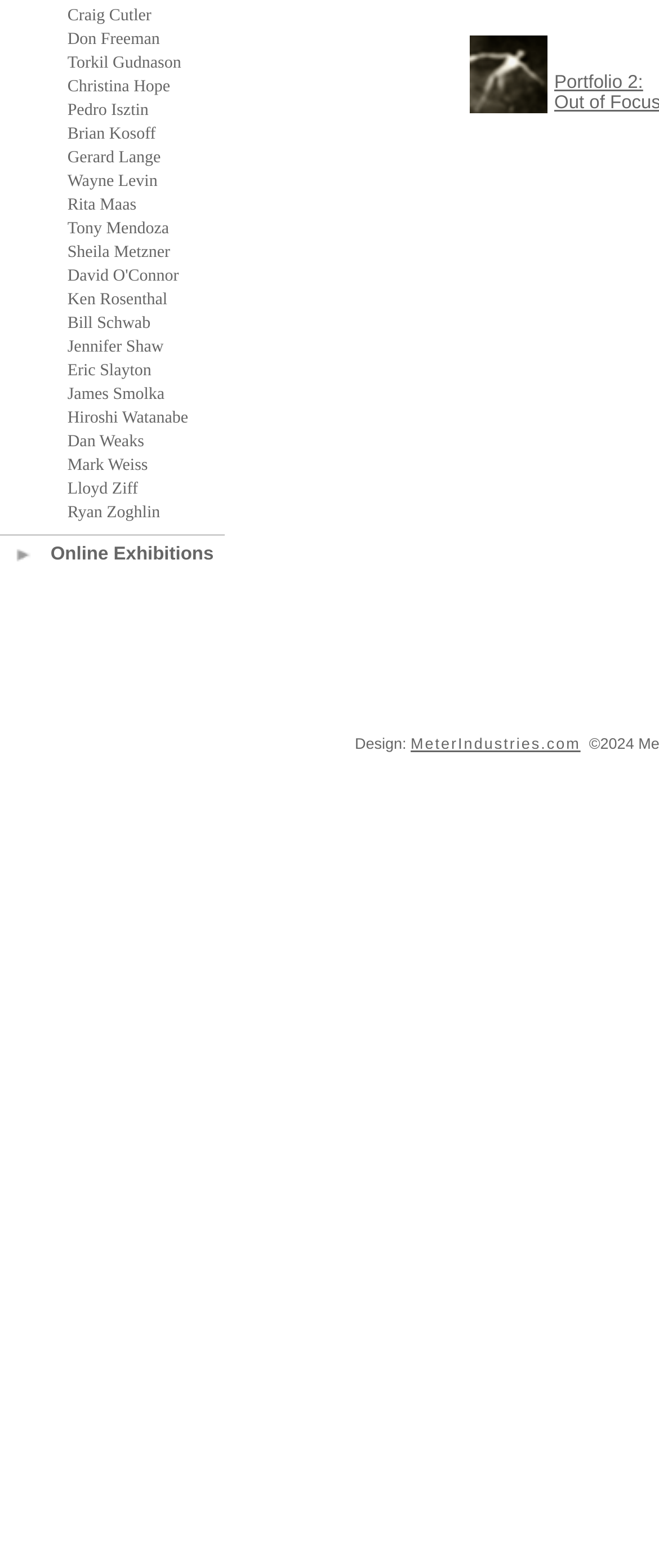Given the following UI element description: "Lloyd Ziff", find the bounding box coordinates in the webpage screenshot.

[0.102, 0.306, 0.209, 0.318]